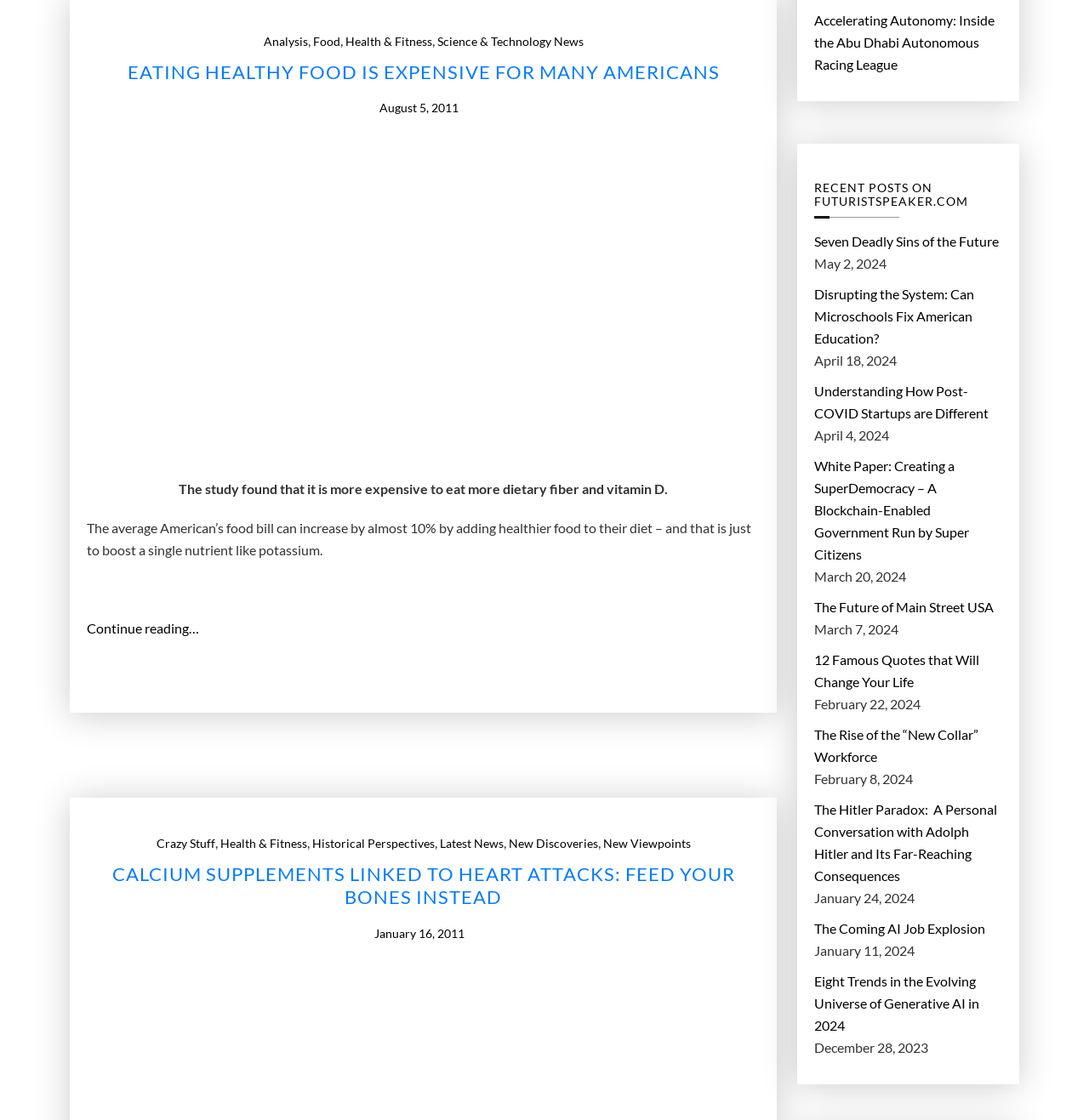Please specify the bounding box coordinates of the clickable region to carry out the following instruction: "Read 'EATING HEALTHY FOOD IS EXPENSIVE FOR MANY AMERICANS' article". The coordinates should be four float numbers between 0 and 1, in the format [left, top, right, bottom].

[0.117, 0.054, 0.661, 0.075]